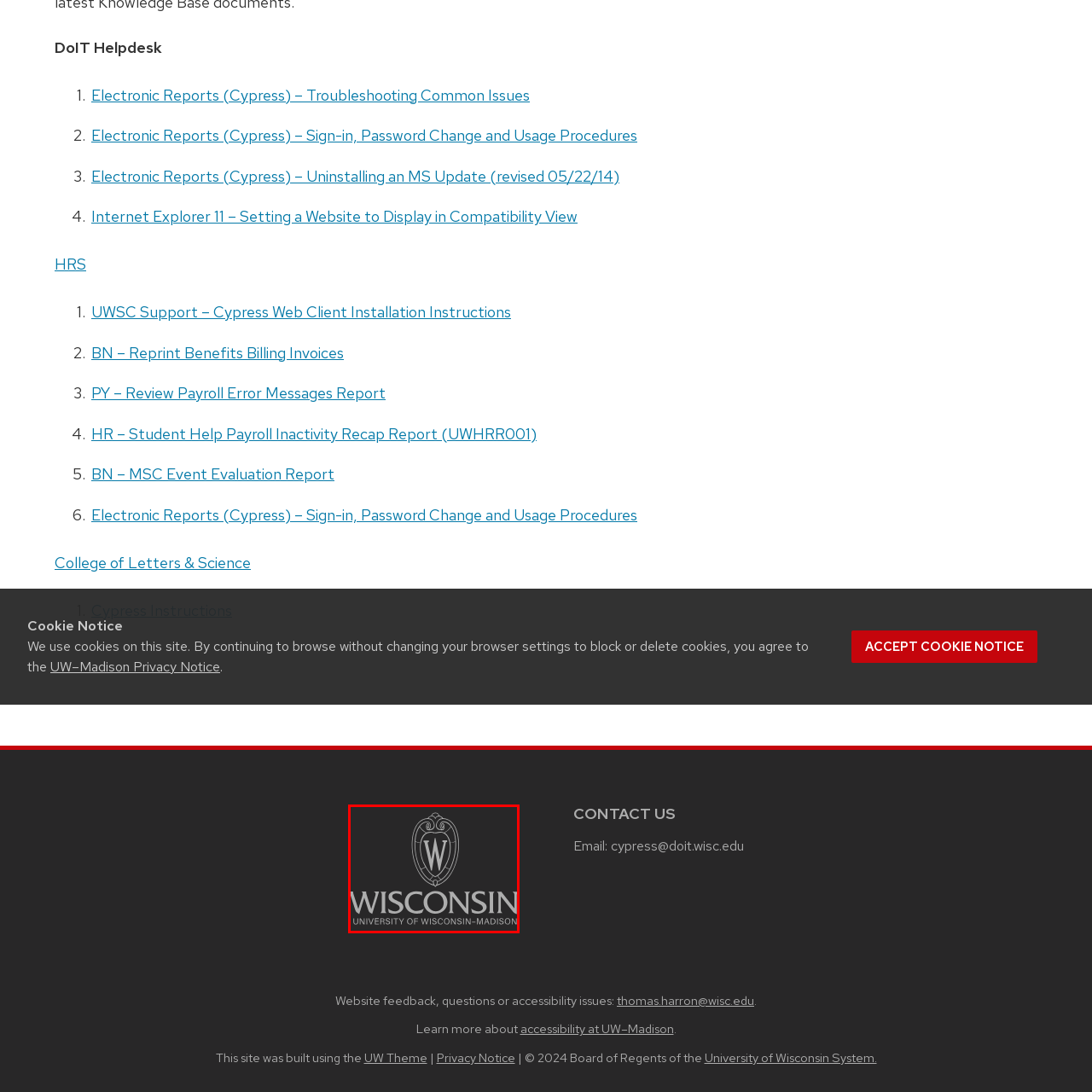Generate a detailed description of the image highlighted within the red border.

The image features the official logo of the University of Wisconsin-Madison, prominently displayed against a dark background. The logo showcases a stylized letter "W" enclosed within an ornate shield, symbolizing tradition and academic excellence. Below the shield, the word "WISCONSIN" is presented in bold letters, followed by the text "UNIVERSITY OF WISCONSIN-MADISON," elegantly positioned to highlight the institution's identity. This design reflects the university's commitment to education and community, serving as a recognizable emblem for both students and alumni.